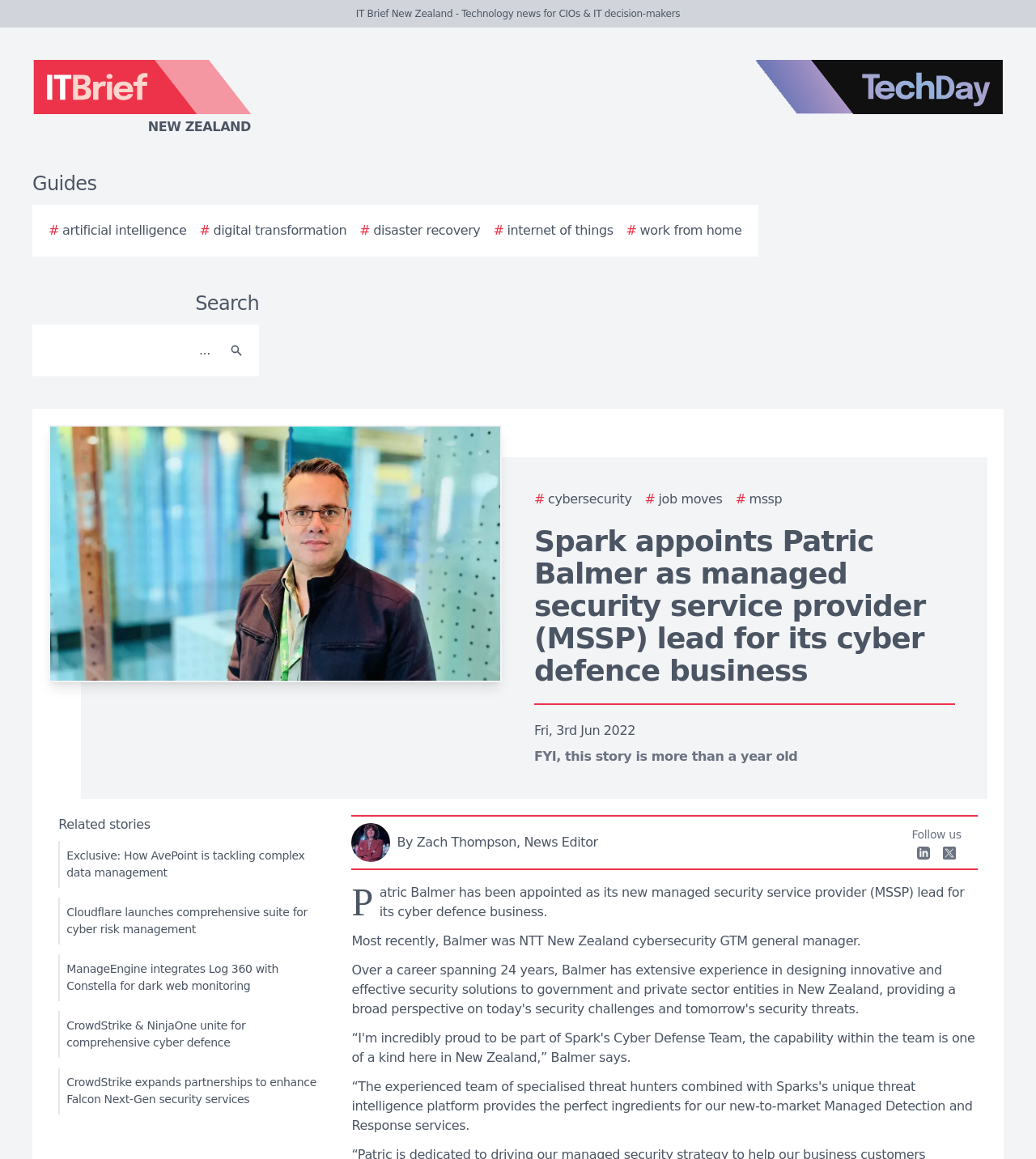From the webpage screenshot, predict the bounding box of the UI element that matches this description: "By Zach Thompson, News Editor".

[0.339, 0.71, 0.864, 0.744]